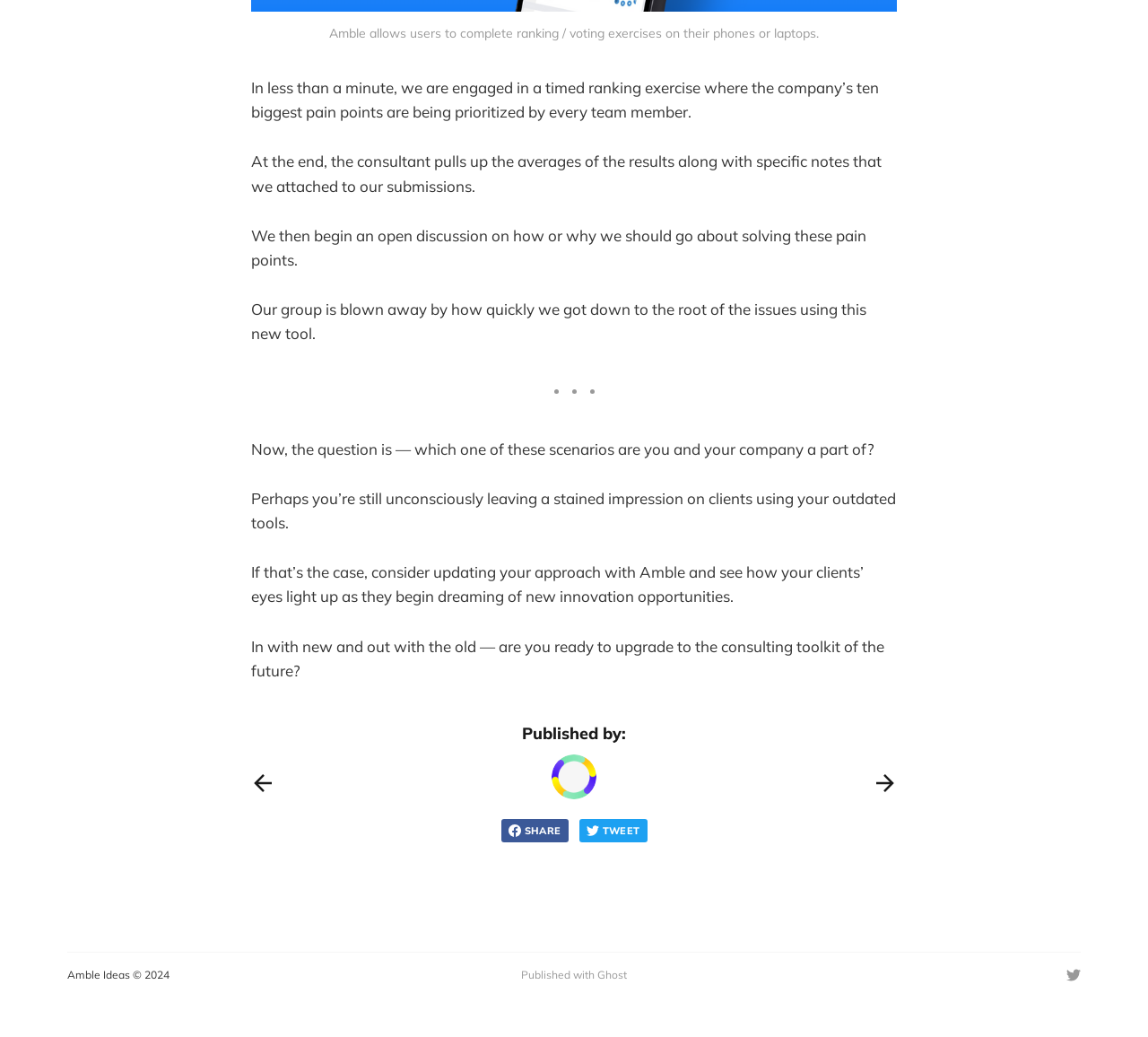What is the name of the company behind the webpage?
Please ensure your answer is as detailed and informative as possible.

The footer of the webpage contains a link to the company's name, Amble Ideas, which is also displayed as an image.